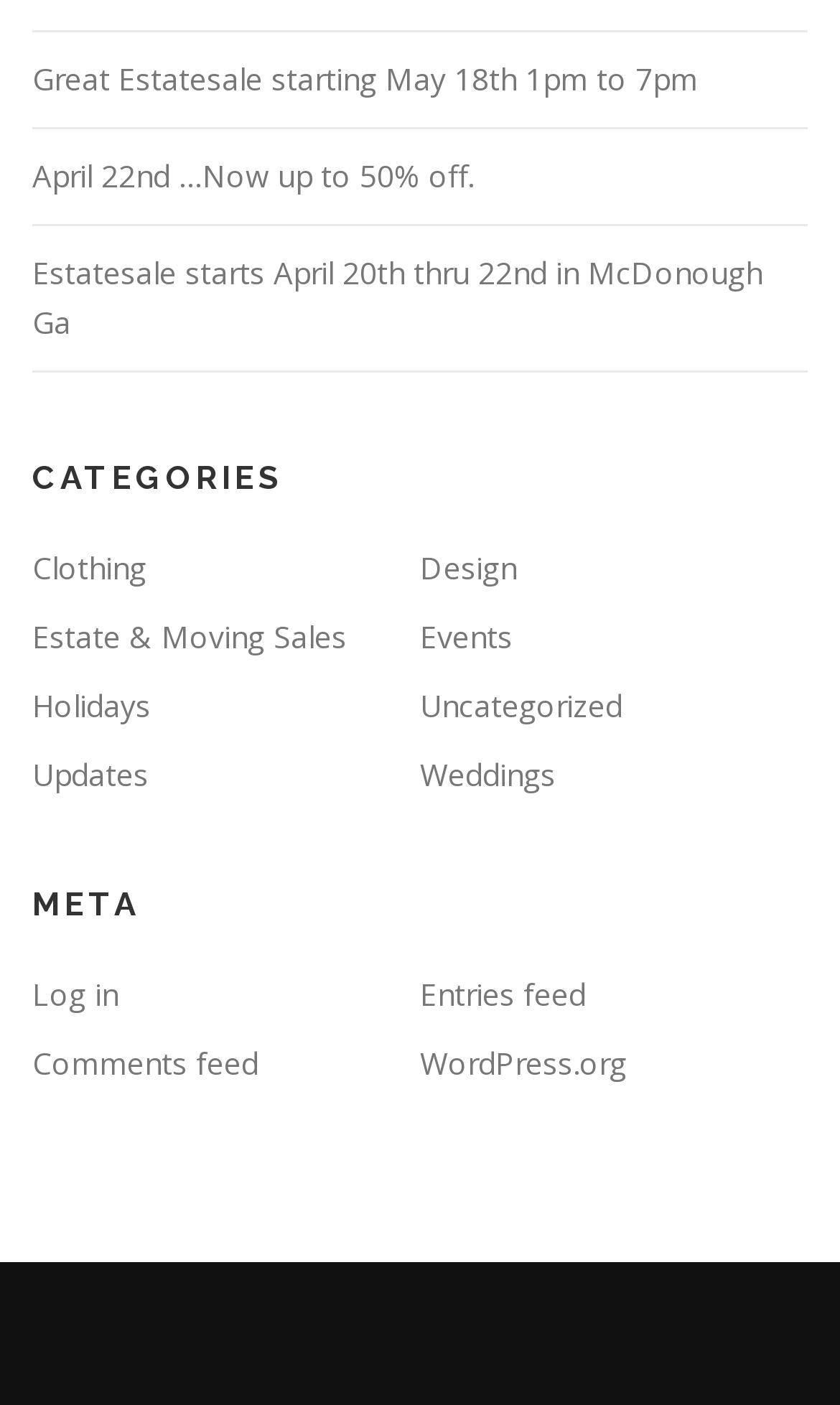How many feeds are available on this website?
Make sure to answer the question with a detailed and comprehensive explanation.

I found two links labeled 'Entries feed' and 'Comments feed' under the 'META' section. These are likely the available feeds on the website.